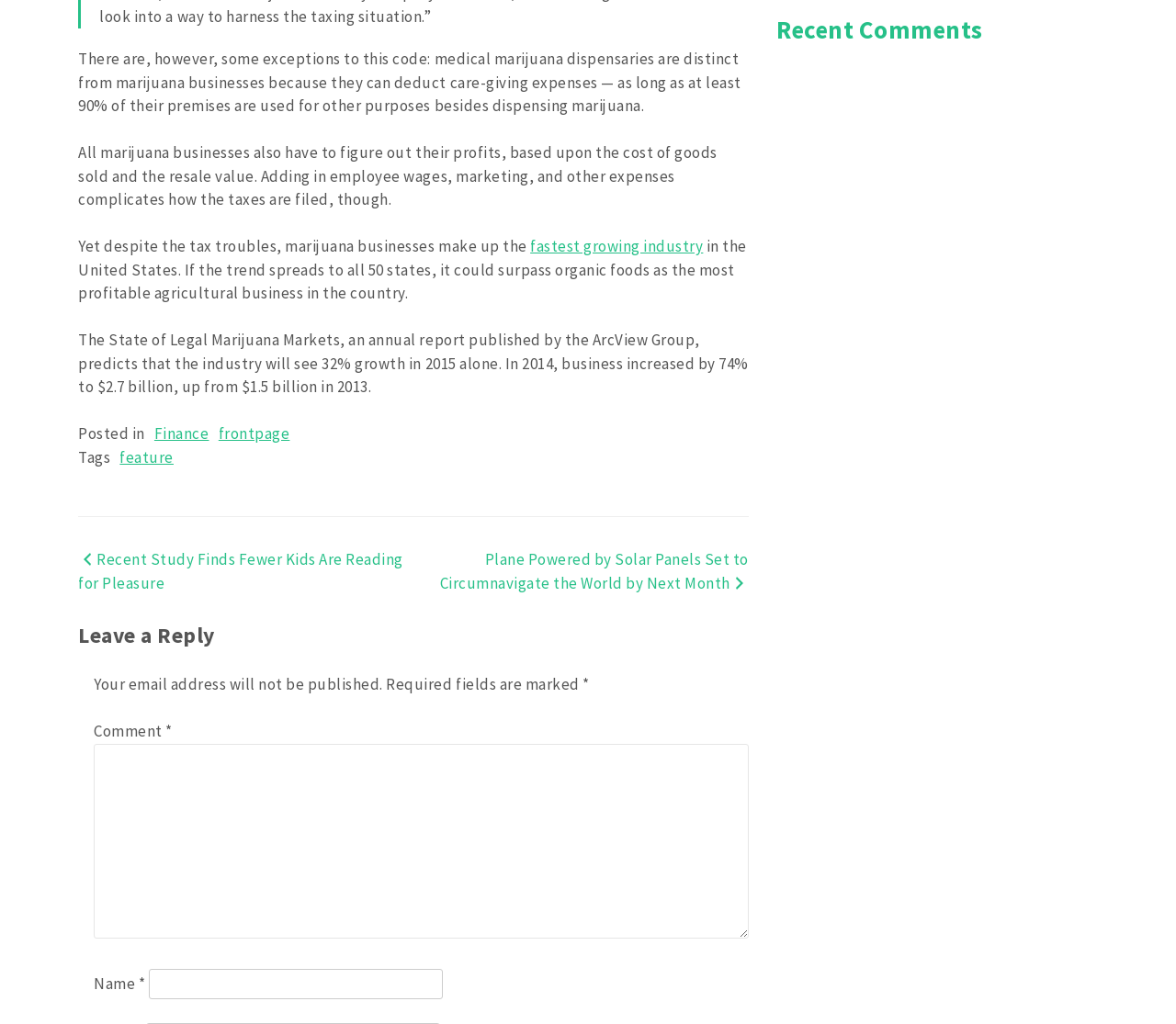Please provide the bounding box coordinates for the element that needs to be clicked to perform the following instruction: "Type your name". The coordinates should be given as four float numbers between 0 and 1, i.e., [left, top, right, bottom].

[0.126, 0.946, 0.376, 0.976]